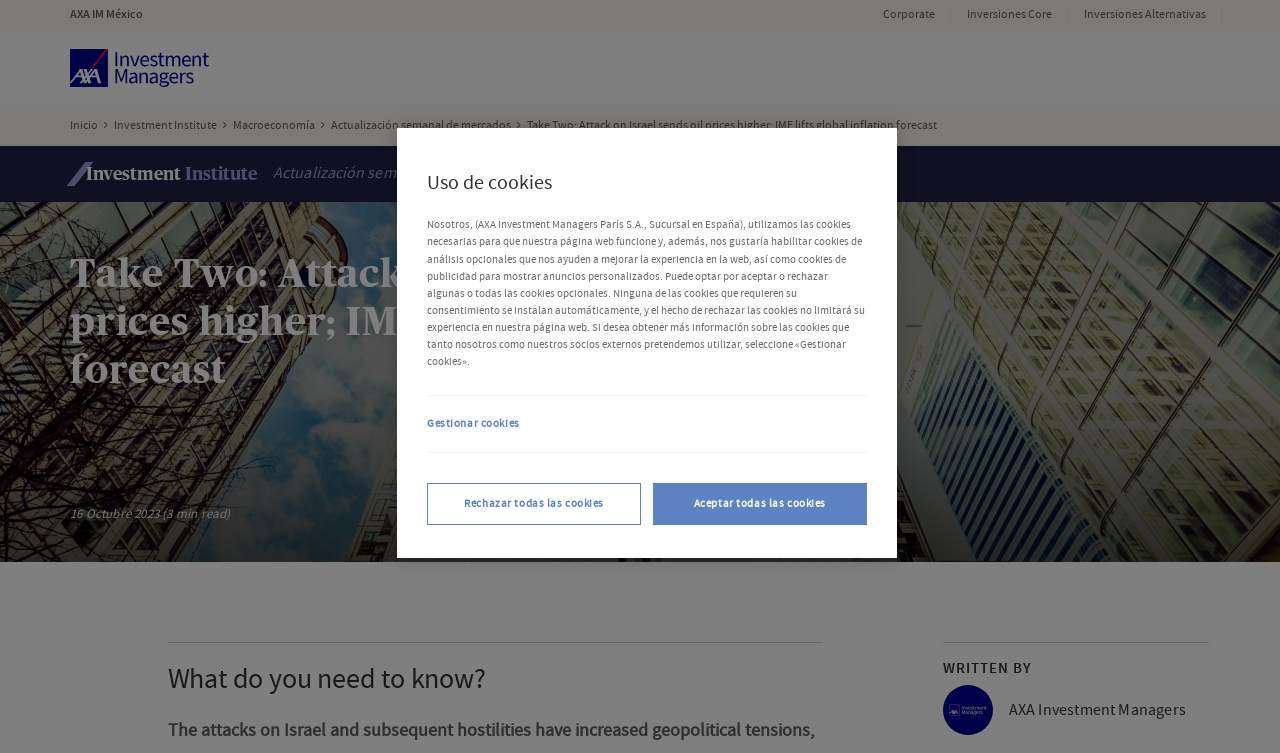Please provide the bounding box coordinates for the element that needs to be clicked to perform the instruction: "Click on the link to AXA IM México". The coordinates must consist of four float numbers between 0 and 1, formatted as [left, top, right, bottom].

[0.055, 0.009, 0.127, 0.031]